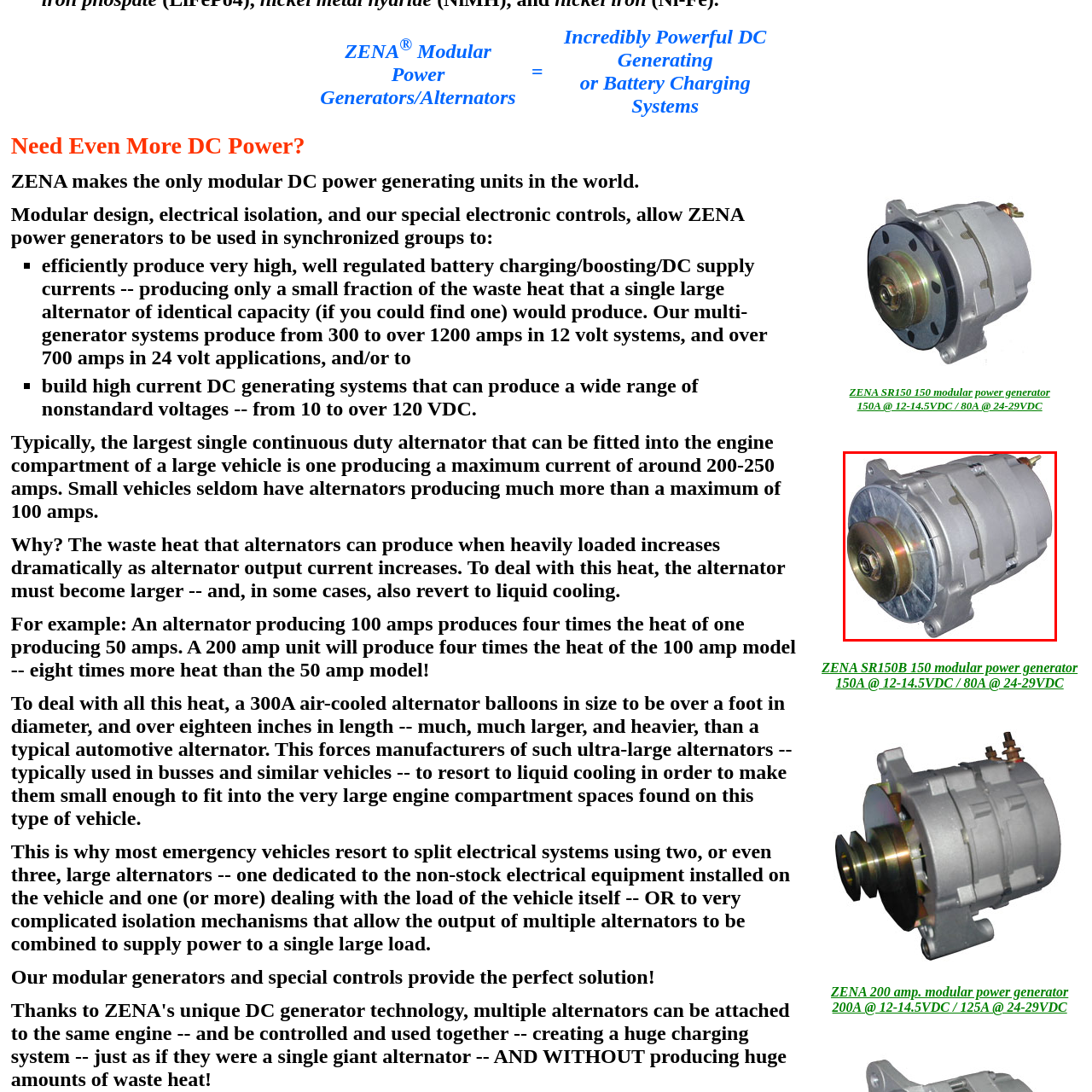Look closely at the image highlighted by the red bounding box and supply a detailed explanation in response to the following question: What is the advantage of the modular design of the generator?

The caption states that the modular design permits the use of multiple generators in synchronization, which enhances flexibility and power output. This means that the modular design allows for more efficient and adaptable power generation.